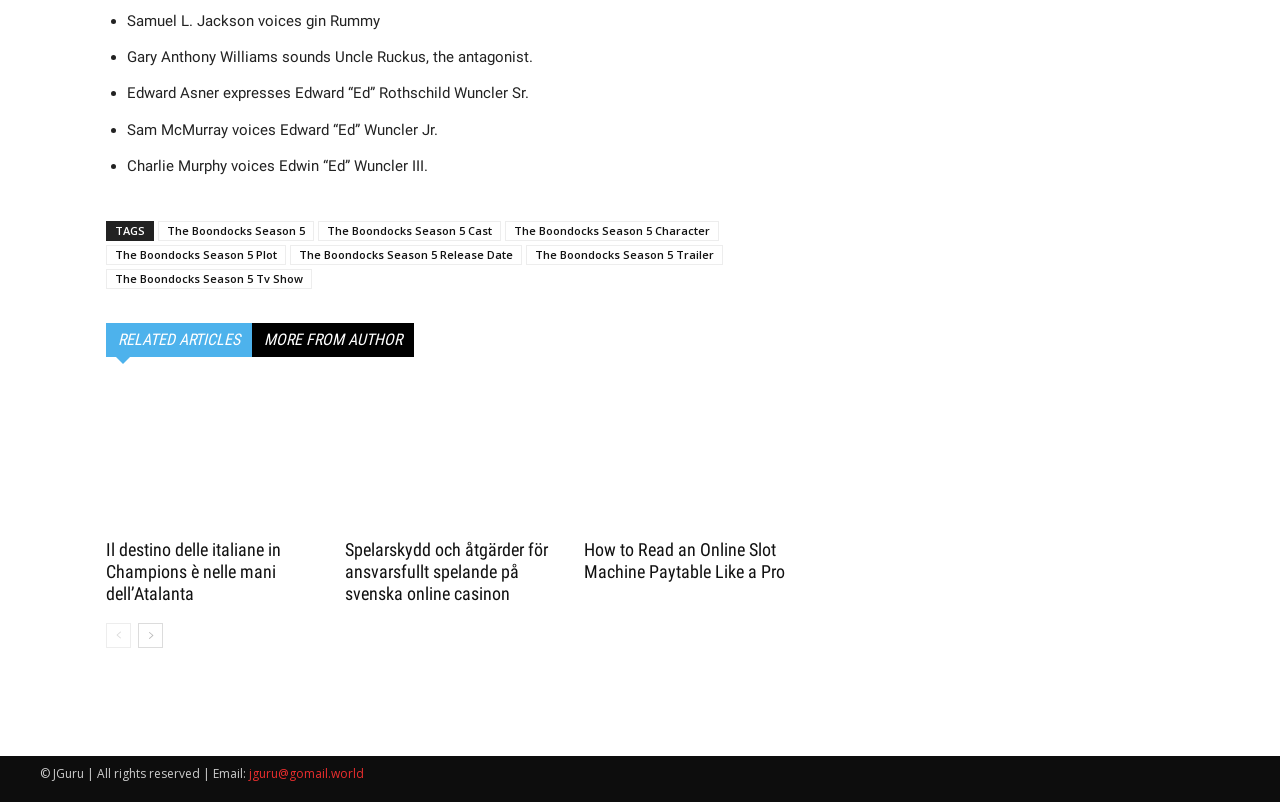Please provide a comprehensive answer to the question based on the screenshot: What is the purpose of the footer section?

The footer section of the webpage contains links to related articles, tags, and other information, suggesting that its purpose is to provide additional resources and navigation options to users.